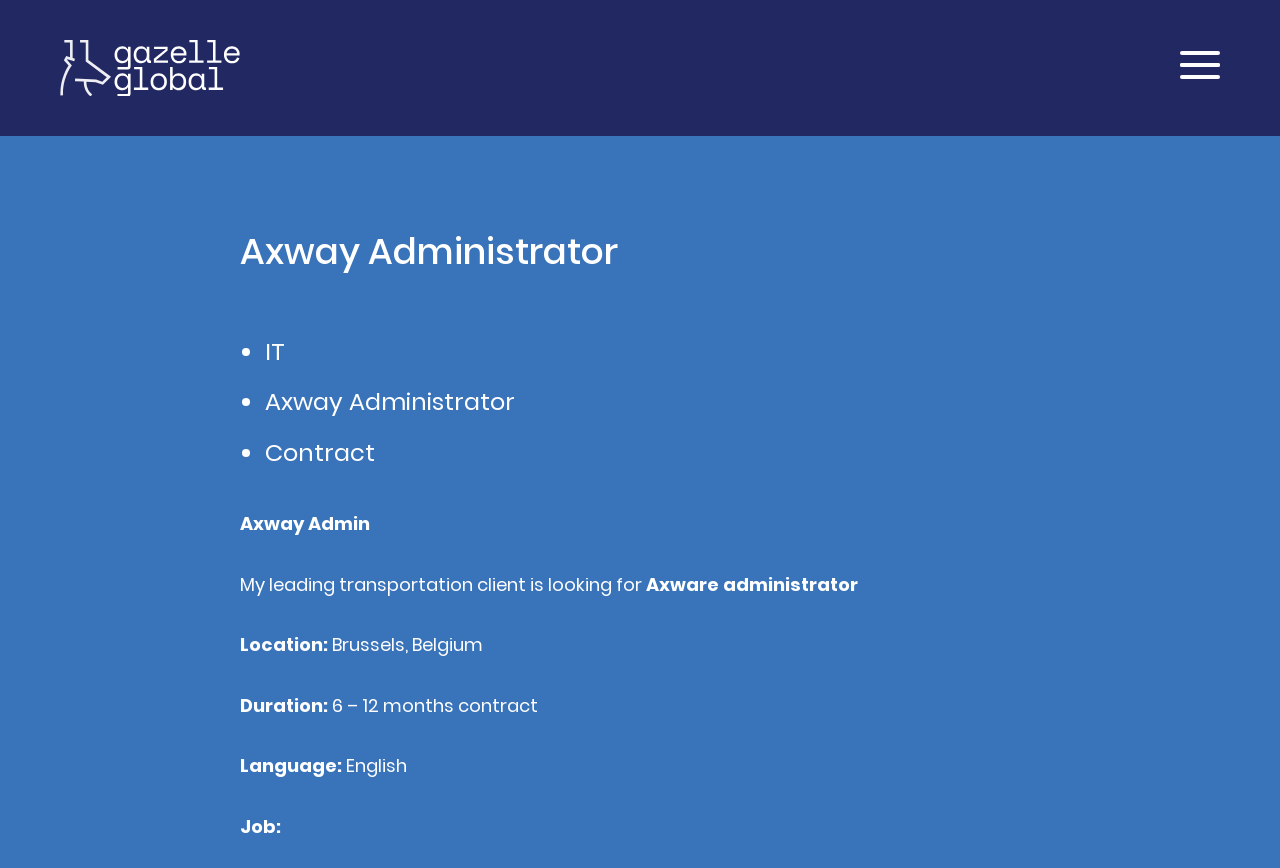What is the language required for the job?
Answer the question with a thorough and detailed explanation.

I found the answer by looking at the 'Language:' section of the webpage, which is located below the job duration. The text 'English' is listed as the required language.